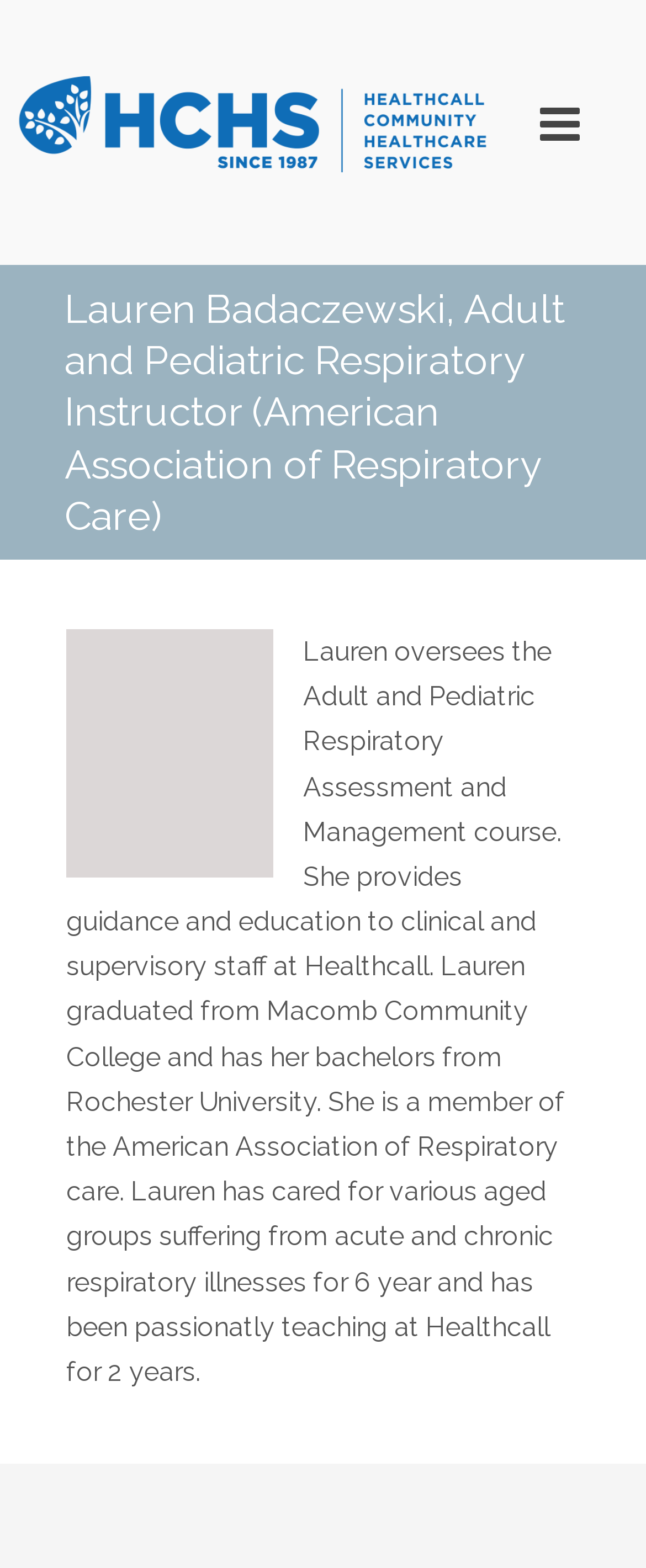Using the description "Benson & Hedges", predict the bounding box of the relevant HTML element.

None